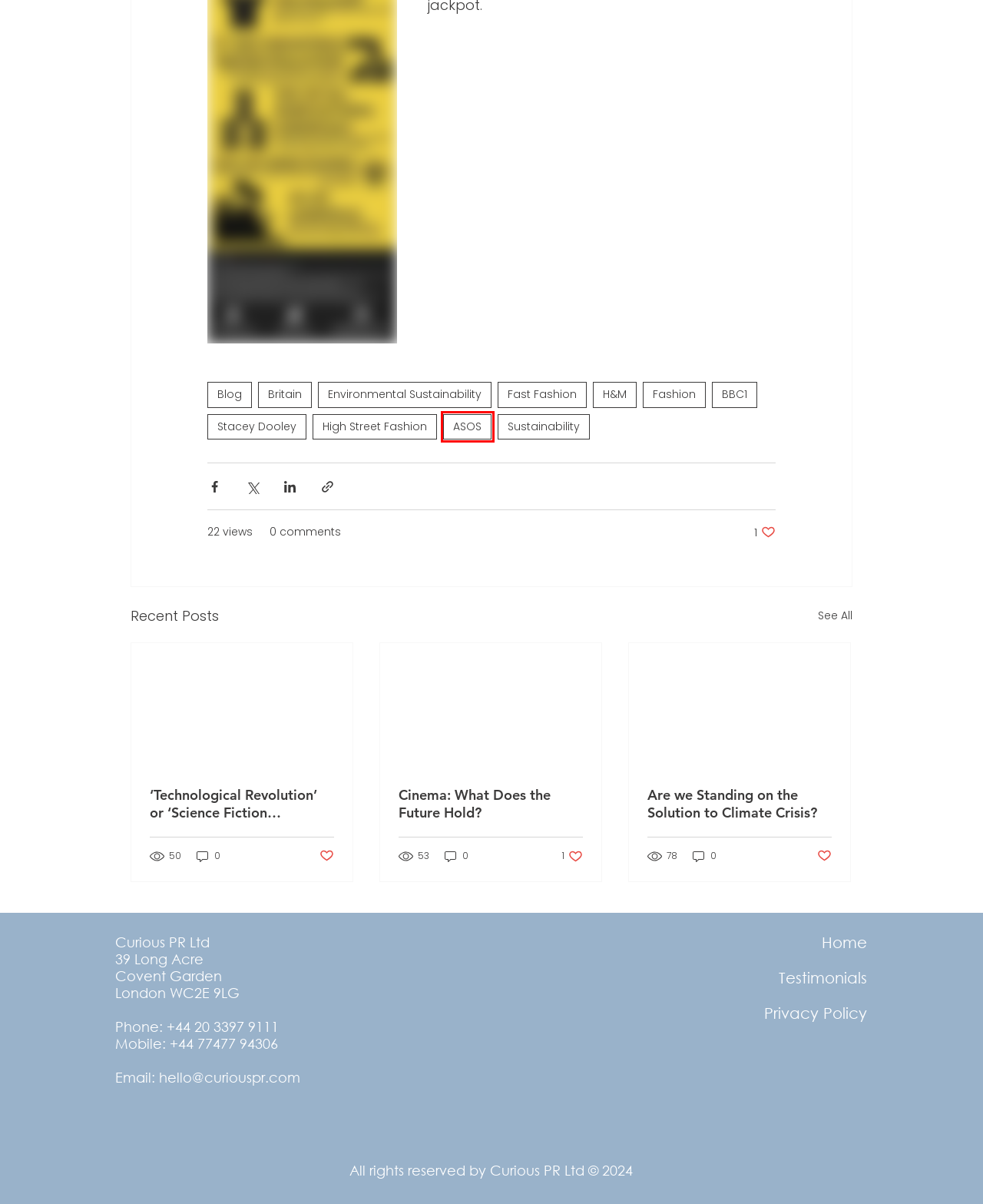Inspect the provided webpage screenshot, concentrating on the element within the red bounding box. Select the description that best represents the new webpage after you click the highlighted element. Here are the candidates:
A. Stacey Dooley | Curious PR
B. ASOS | Curious PR
C. Sustainability | Curious PR
D. Are we Standing on the Solution to Climate Crisis?
E. Britain | Curious PR
F. Cinema: What Does the Future Hold?
G. H&M | Curious PR
H. Fashion | Curious PR

B